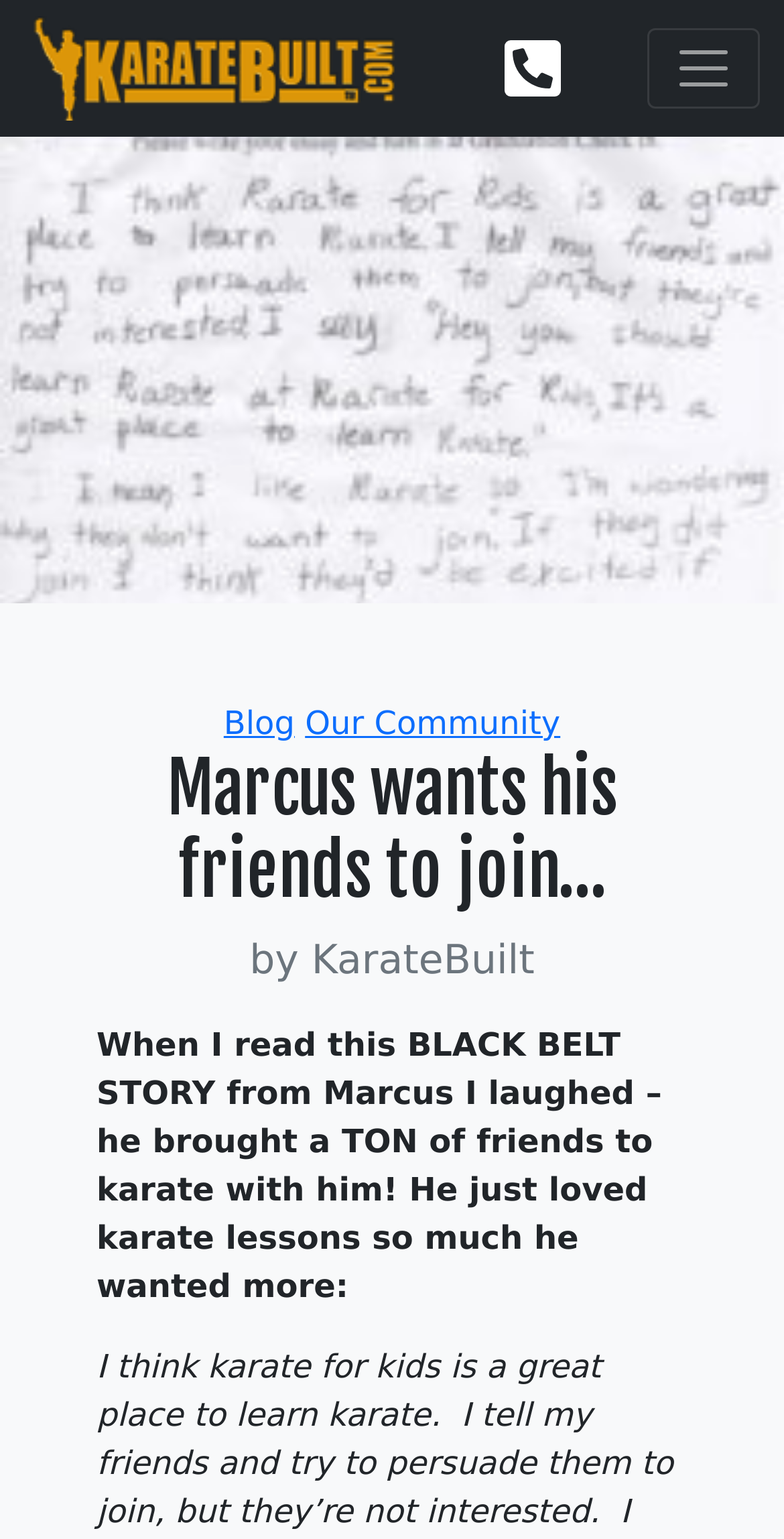Respond with a single word or phrase for the following question: 
Who wrote the blog post?

KarateBuilt